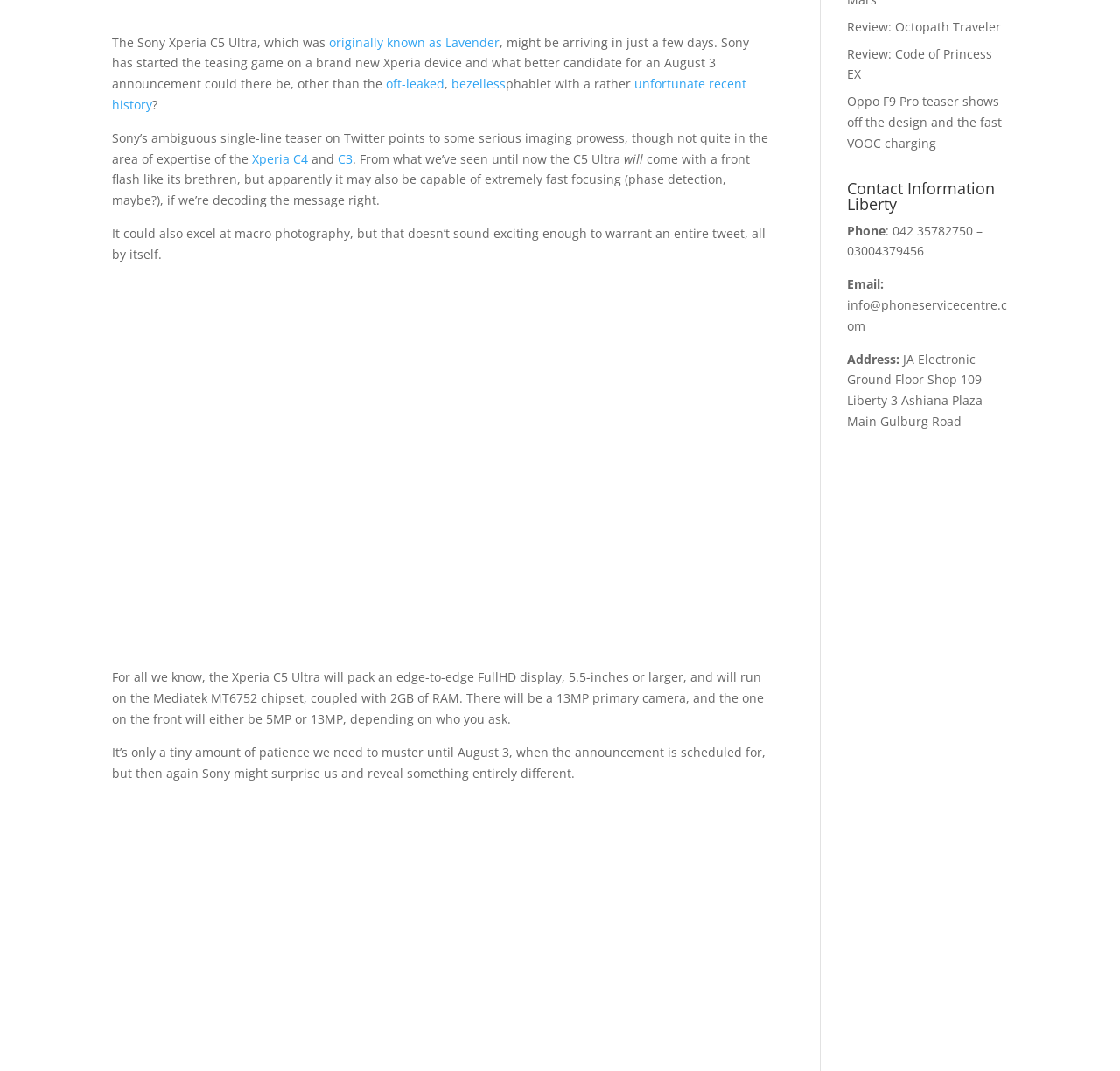Please find the bounding box coordinates in the format (top-left x, top-left y, bottom-right x, bottom-right y) for the given element description. Ensure the coordinates are floating point numbers between 0 and 1. Description: Snapchat

None